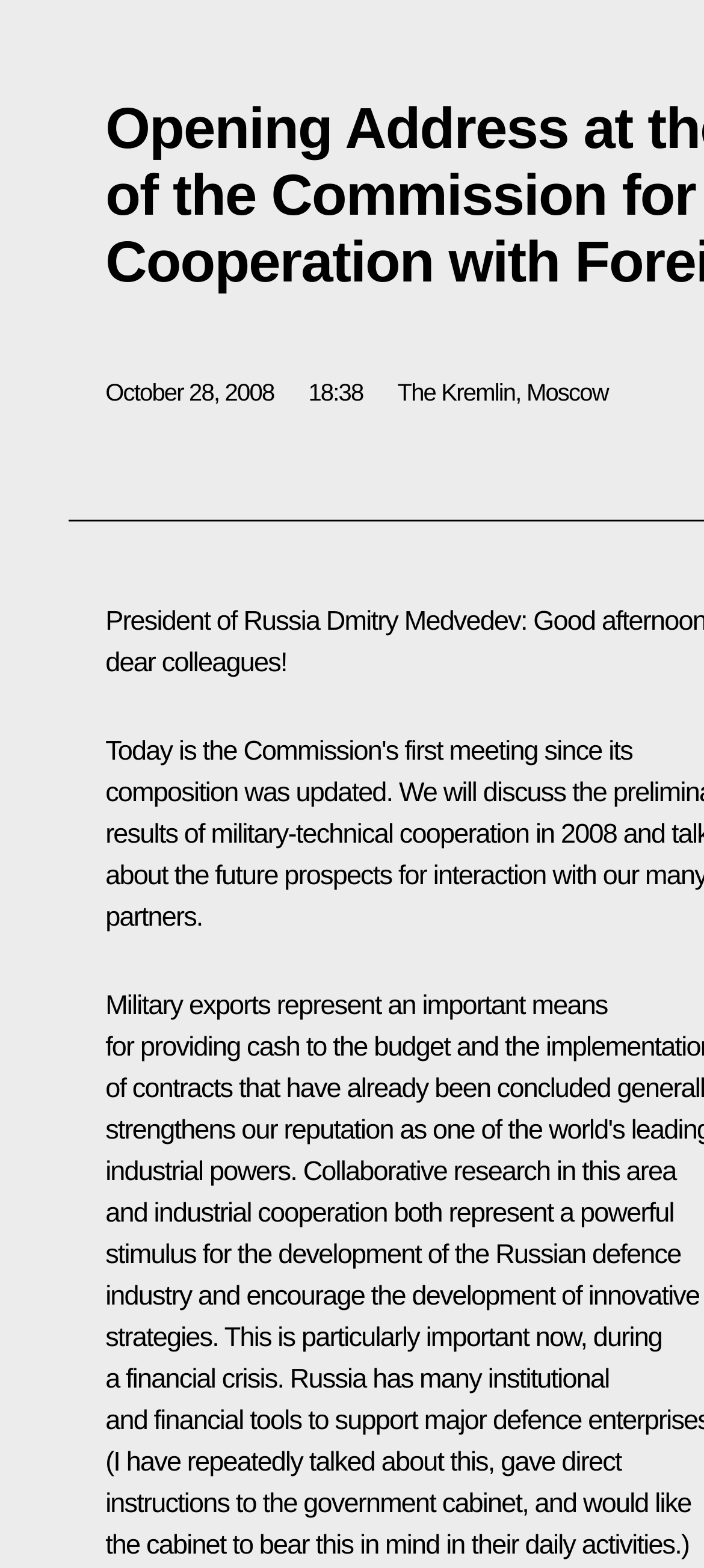Determine the main headline from the webpage and extract its text.

Opening Address at the Session of the Commission for Military-Technical Cooperation with Foreign States